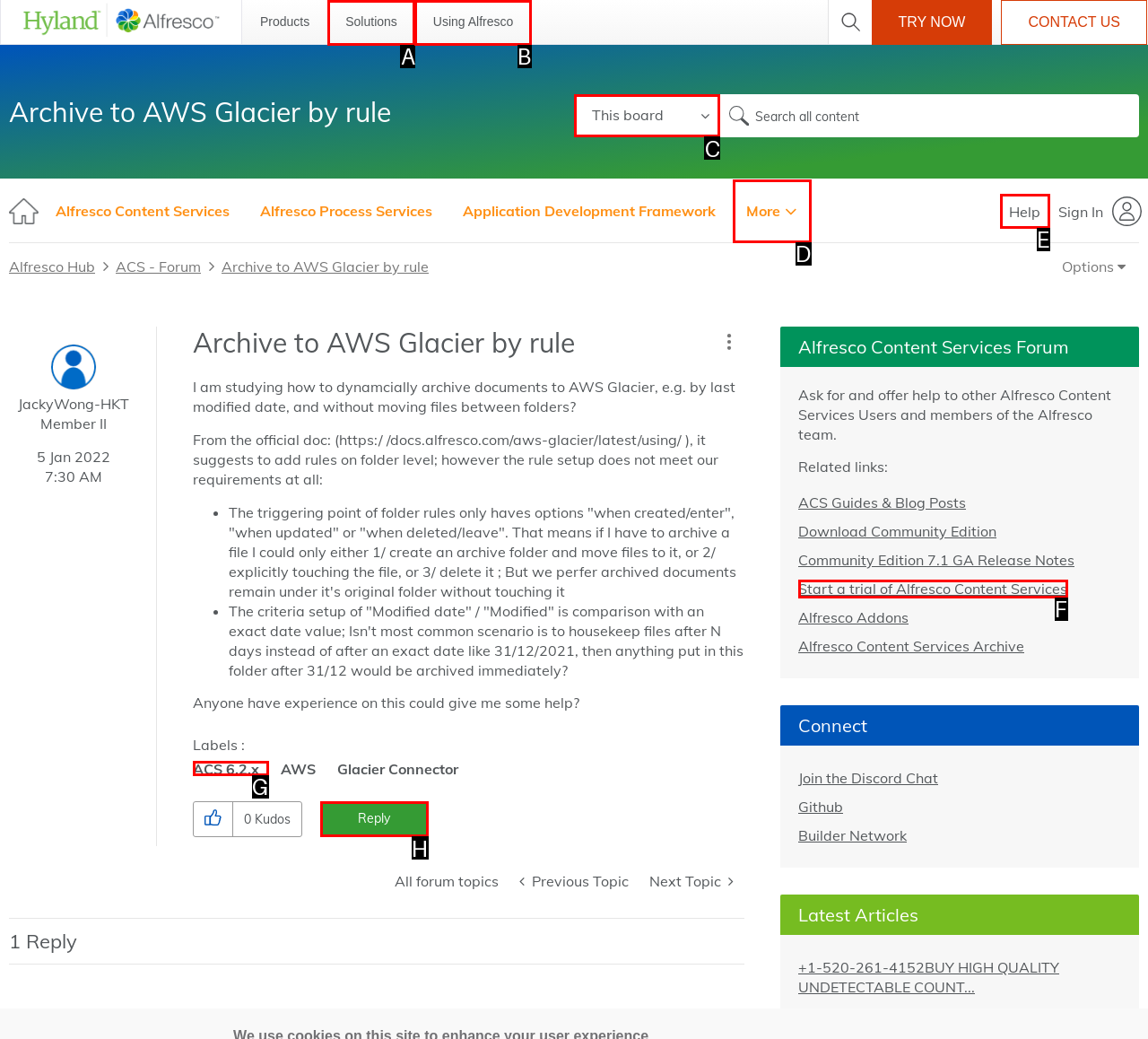Choose the letter of the element that should be clicked to complete the task: Click the 'CRN-MSP500-ManagedSecurity100-2' link
Answer with the letter from the possible choices.

None